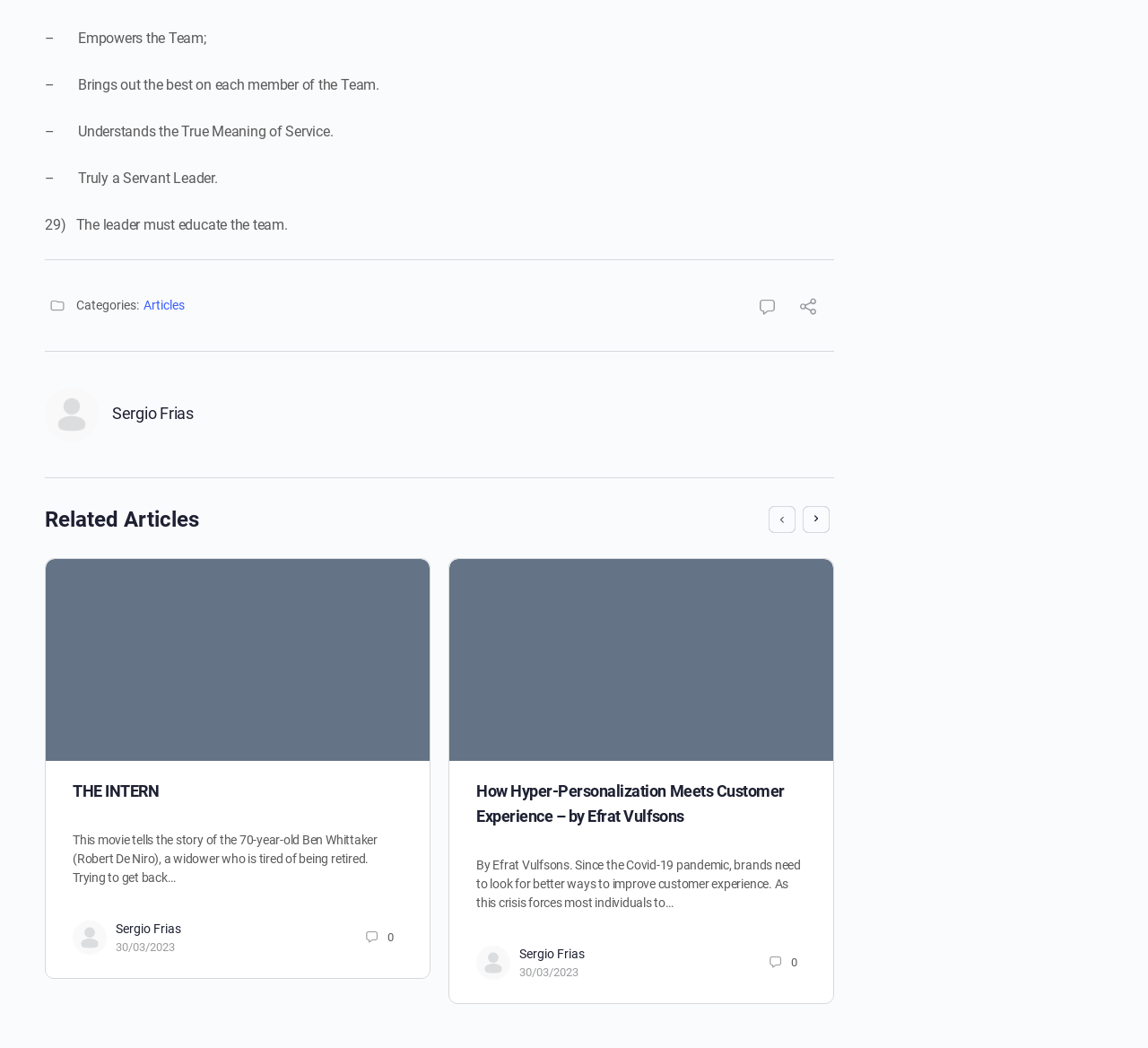Can you specify the bounding box coordinates of the area that needs to be clicked to fulfill the following instruction: "Read article 'How Hyper-Personalization Meets Customer Experience – by Efrat Vulfsons'"?

[0.391, 0.533, 0.726, 0.726]